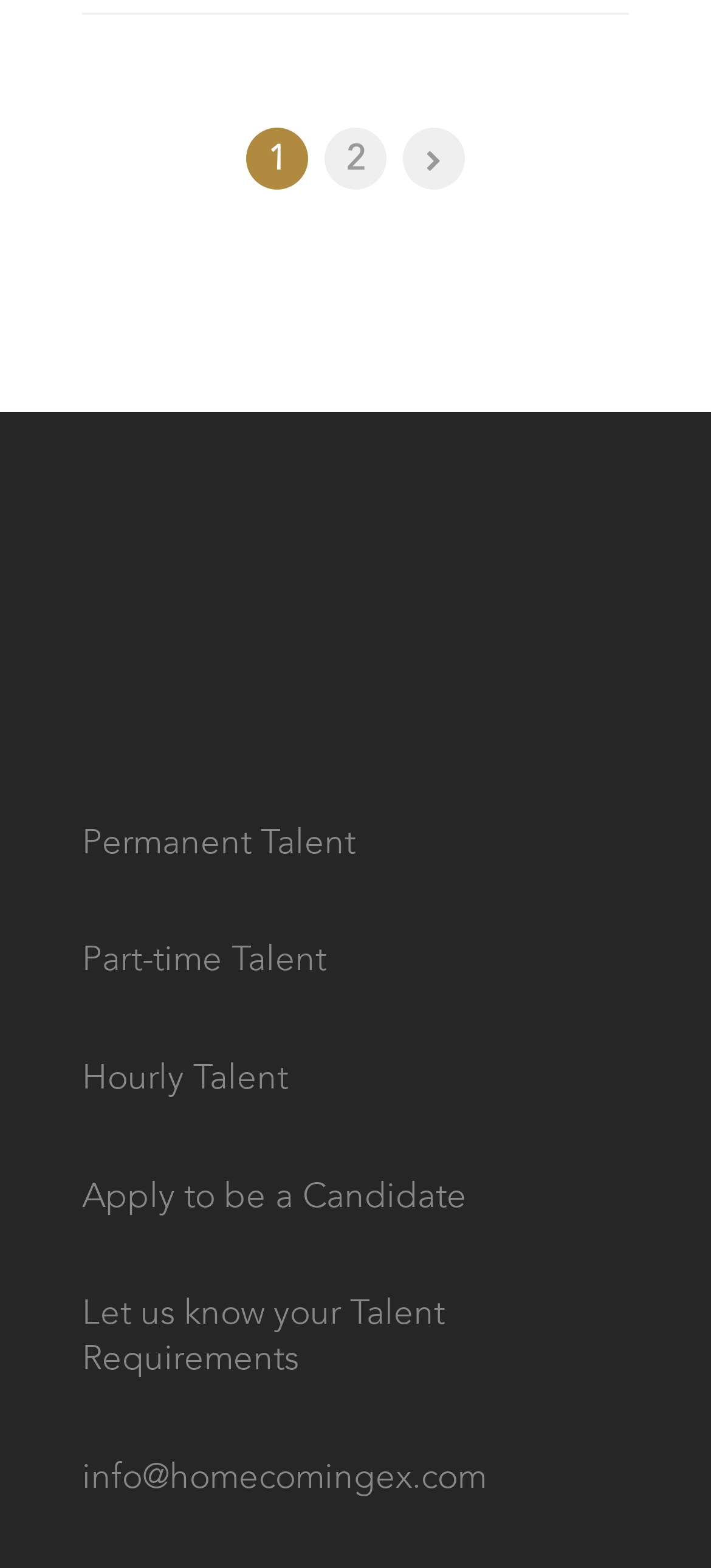What types of talent are listed?
Your answer should be a single word or phrase derived from the screenshot.

Permanent, Part-time, Hourly